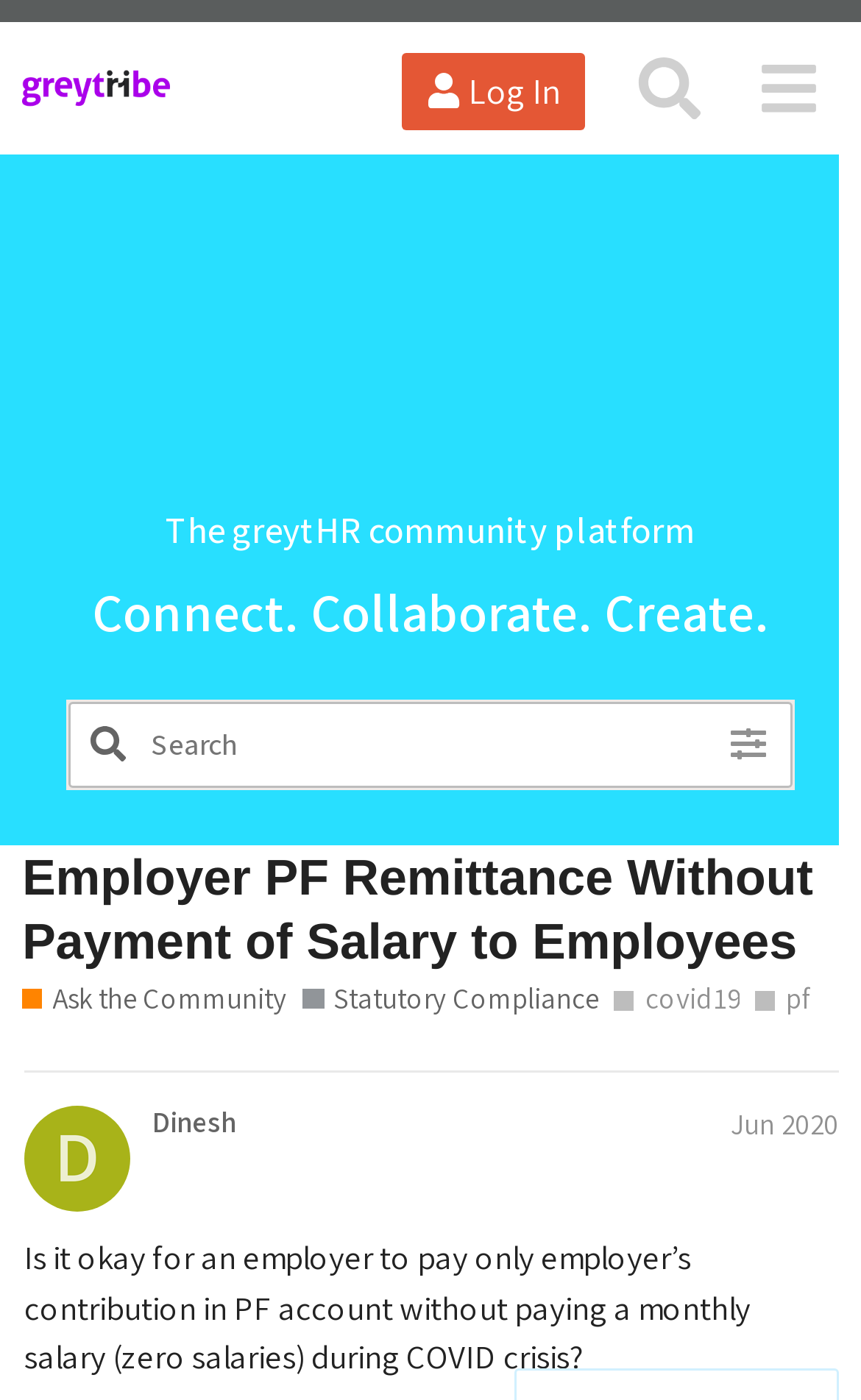Locate the bounding box coordinates for the element described below: "aria-label="Slide 1"". The coordinates must be four float values between 0 and 1, formatted as [left, top, right, bottom].

None